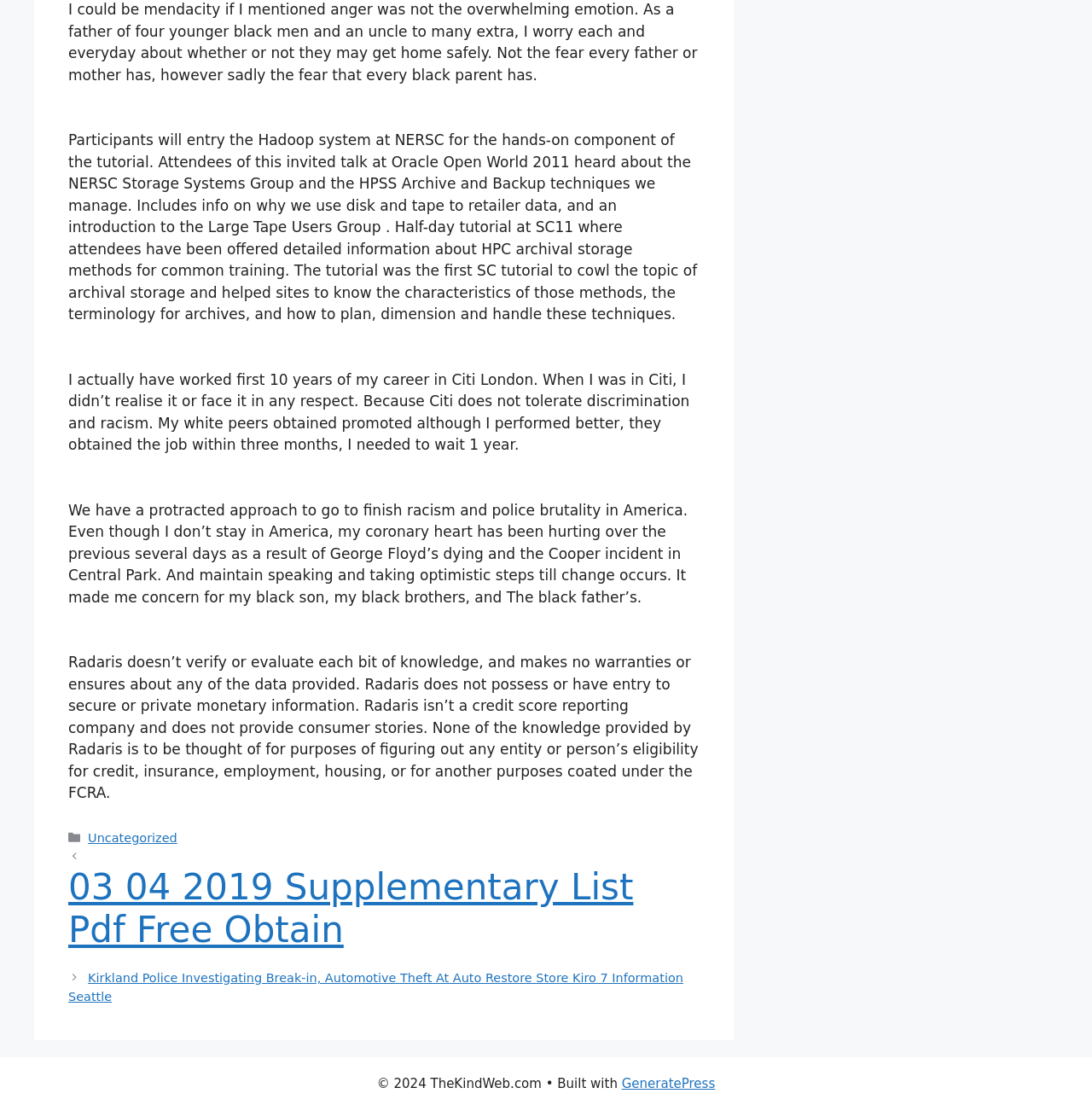Respond to the following question using a concise word or phrase: 
What is the topic of the tutorial at SC11?

HPC archival storage methods